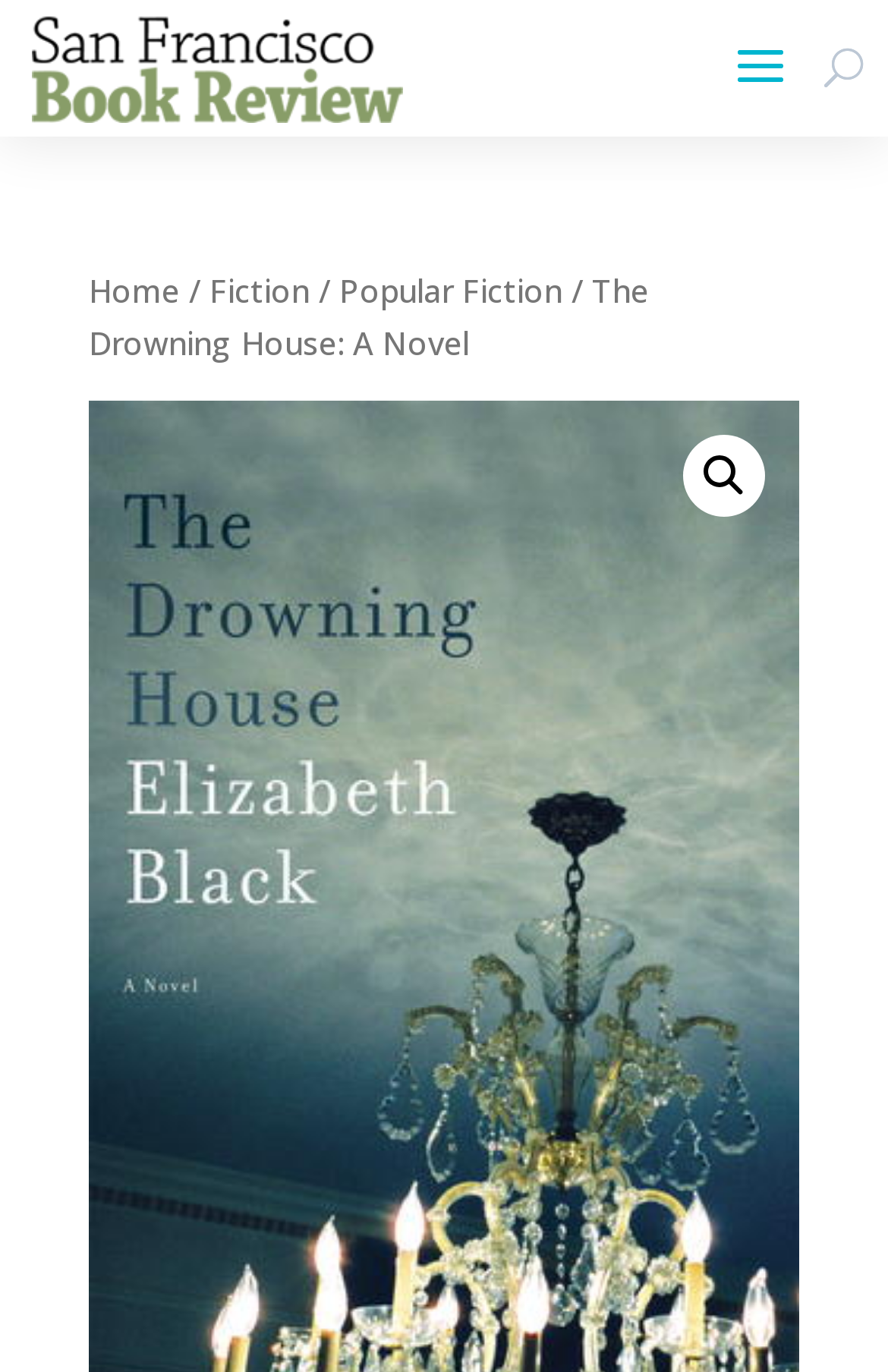Based on the image, provide a detailed response to the question:
What is the name of the book being reviewed?

I determined the answer by looking at the breadcrumb navigation section, where the last item is 'The Drowning House: A Novel', indicating that this is the current page being viewed.